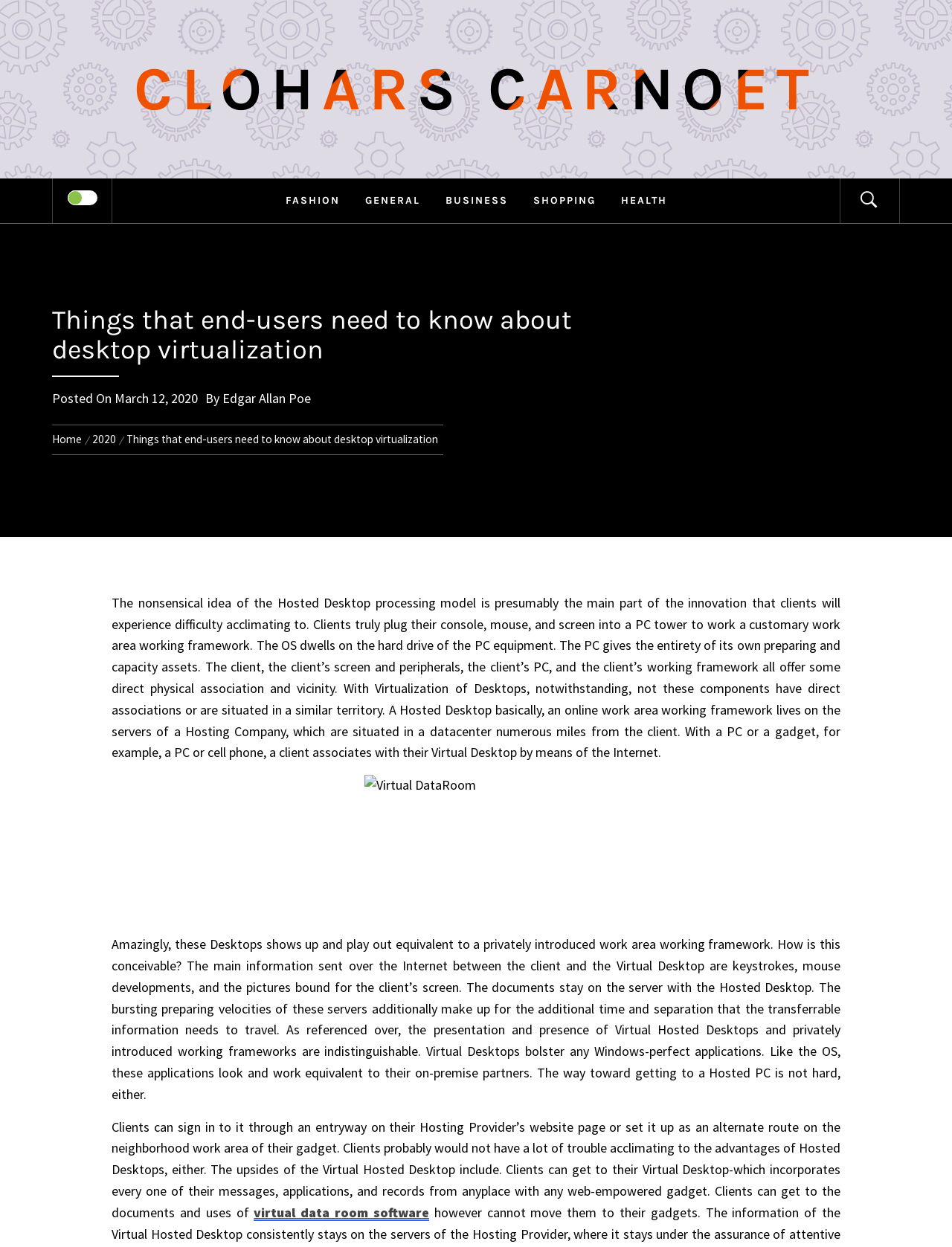Elaborate on the different components and information displayed on the webpage.

The webpage is about desktop virtualization, specifically discussing what end-users need to know about it. At the top, there is a layout table with a link to "CLOHARS CARNOET" and several other links to categories such as "FASHION", "GENERAL", "BUSINESS", "SHOPPING", and "HEALTH". 

Below the layout table, there is a heading that matches the title of the webpage, "Things that end-users need to know about desktop virtualization". Underneath the heading, there is a section with a "Posted On" label, followed by a link to the date "March 12, 2020", and a "By" label, followed by a link to the author "Edgar Allan Poe". 

To the right of this section, there is a navigation section with breadcrumbs, including links to "Home" and "2020", and a static text that repeats the title of the webpage. 

The main content of the webpage is a long article that discusses the concept of desktop virtualization, specifically the Hosted Desktop processing model. The article explains how this model differs from traditional desktop computing and how it allows users to access their virtual desktop from anywhere with an internet-enabled device. The article is divided into several paragraphs, with an image of a "Virtual DataRoom" inserted in the middle. 

There is also a link to "virtual data room software" at the bottom of the article. Overall, the webpage is focused on providing information and explanation about desktop virtualization, with a clear structure and organization.